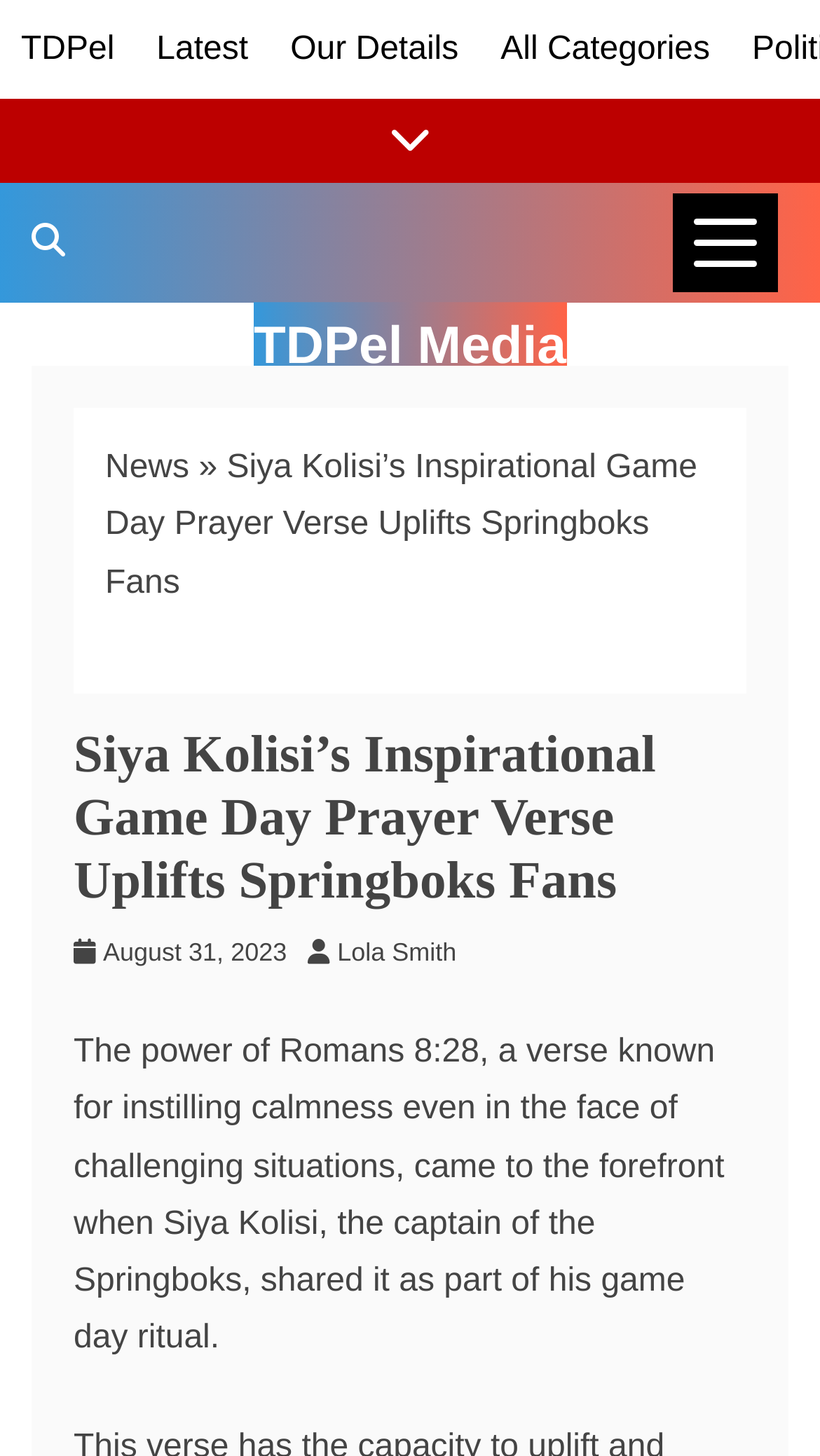Find the bounding box coordinates of the element to click in order to complete the given instruction: "Read News."

None